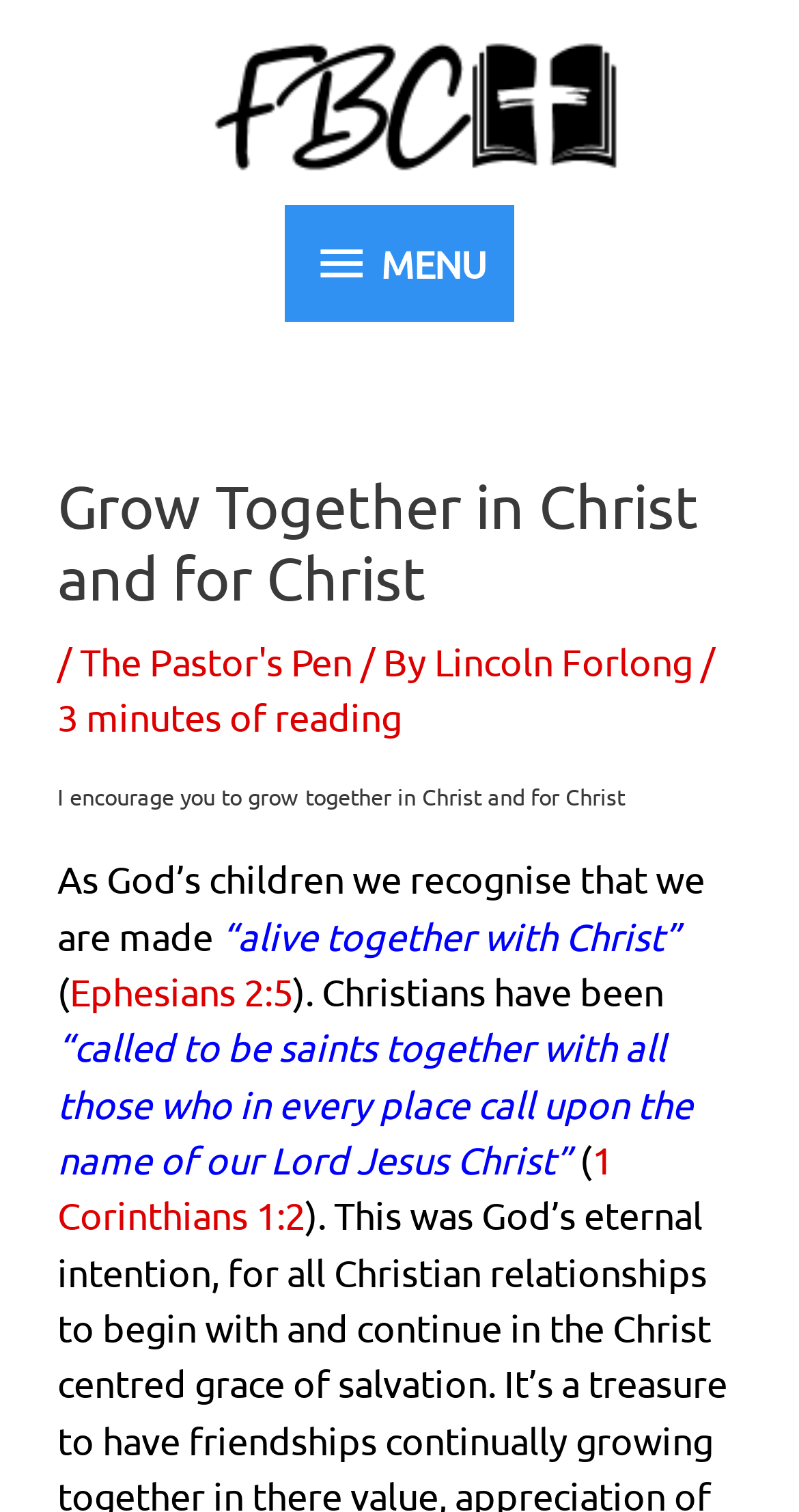What is the Bible verse mentioned in the text?
Provide a fully detailed and comprehensive answer to the question.

The Bible verse is mentioned in the text as a link element with the text 'Ephesians 2:5', which is part of a sentence that talks about being 'alive together with Christ'.